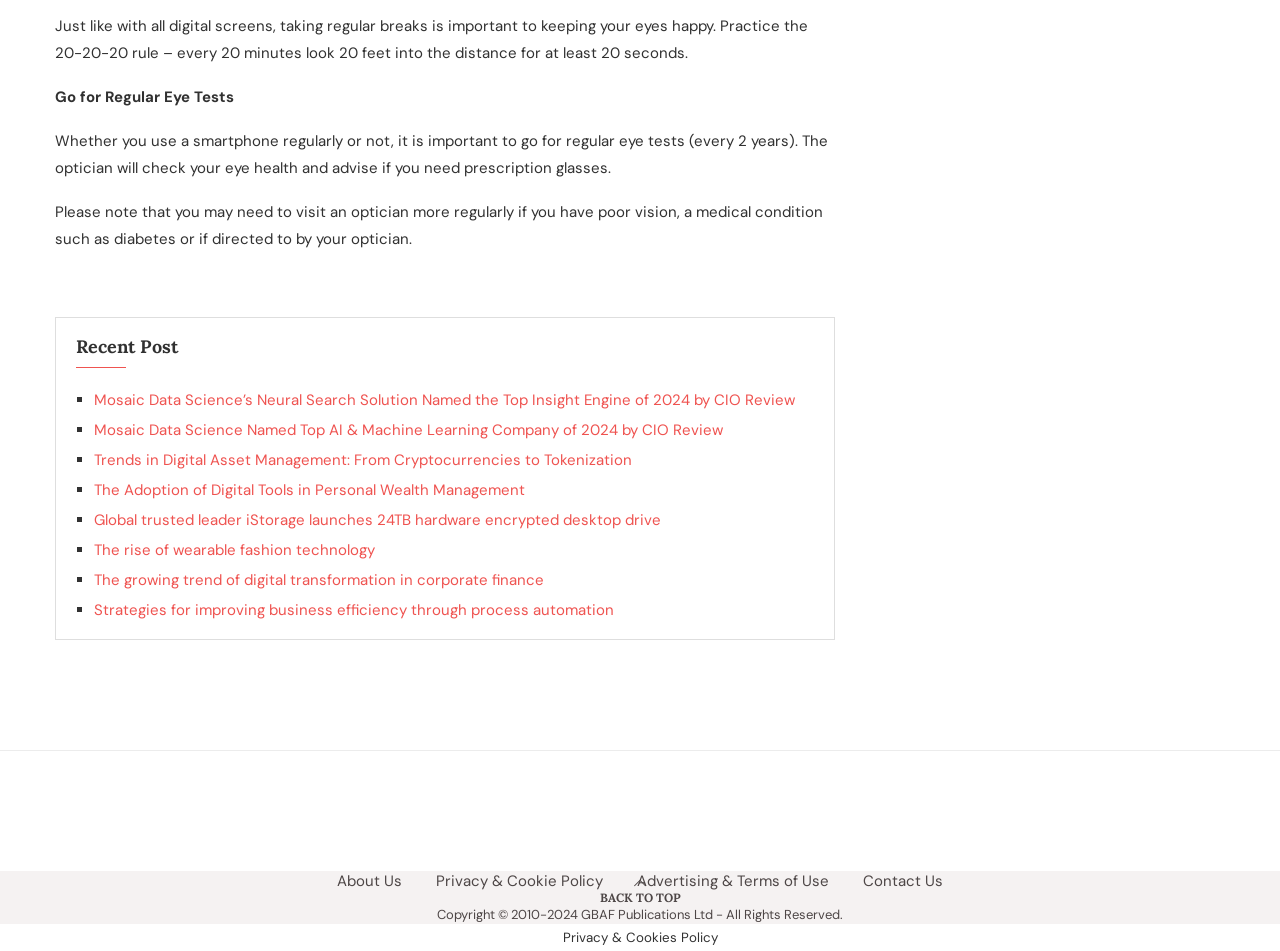Using the elements shown in the image, answer the question comprehensively: What is the purpose of the 'Go to top' link?

The 'Go to top' link is located at the bottom of the webpage and its purpose is to allow users to quickly navigate back to the top of the webpage, as indicated by the text 'BACK TO TOP'.